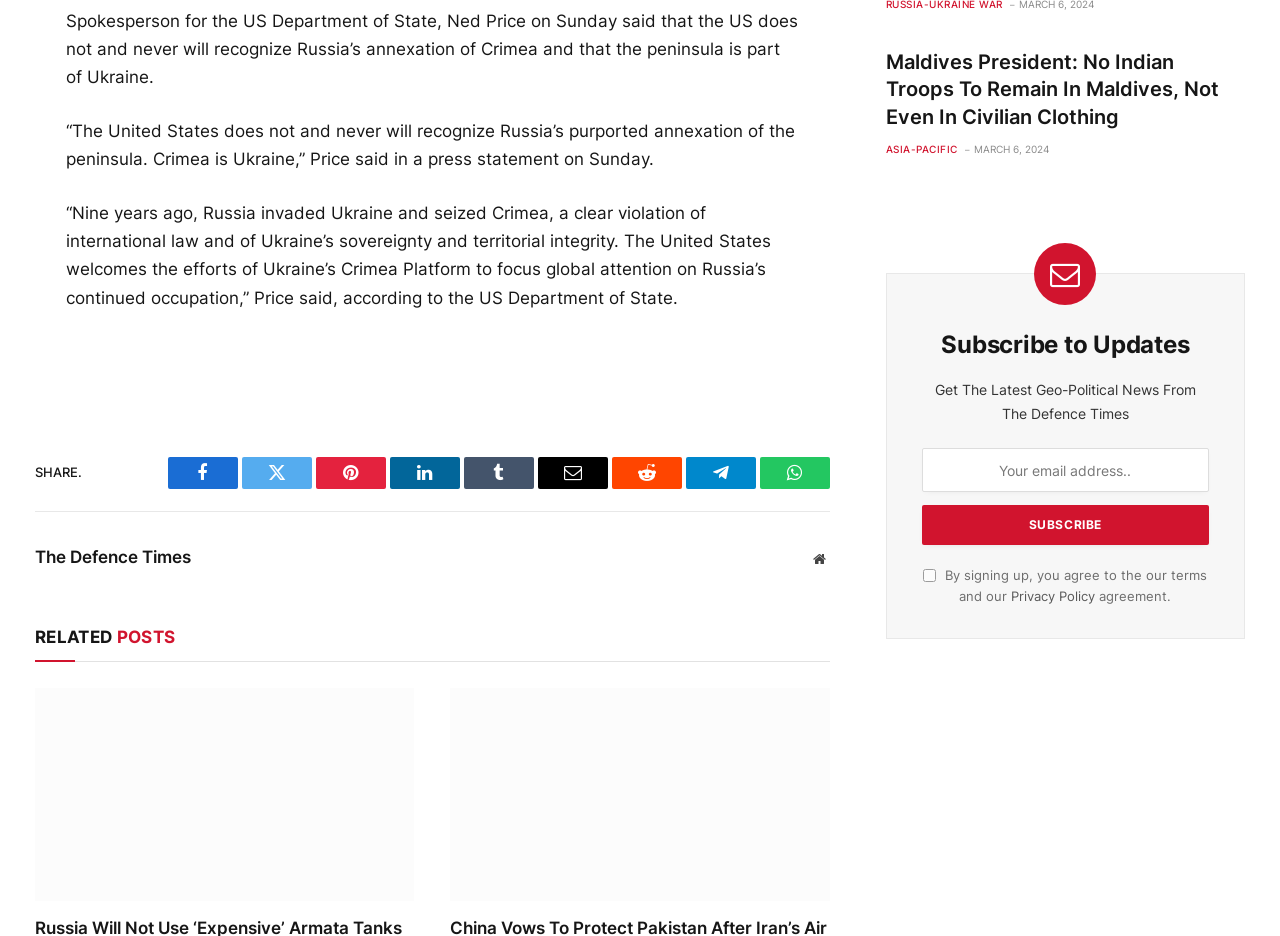Please examine the image and provide a detailed answer to the question: What is the purpose of the textbox at the bottom of the webpage?

The purpose of the textbox can be determined by reading the static text next to it, which says 'Your email address...'. This suggests that the textbox is for entering an email address, likely for subscribing to updates.